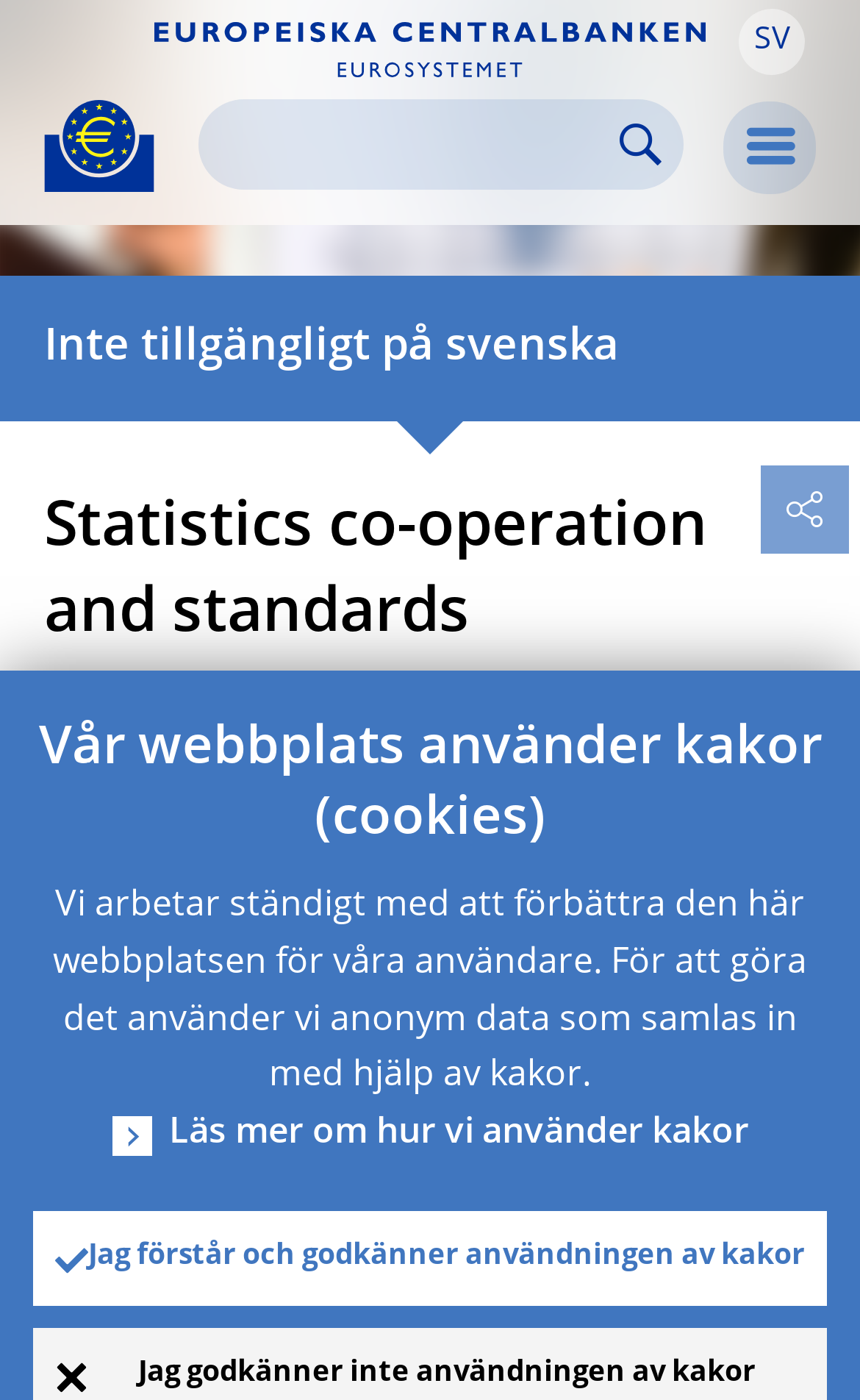Please provide the bounding box coordinates for the element that needs to be clicked to perform the instruction: "Go to European Central Bank - eurosystem". The coordinates must consist of four float numbers between 0 and 1, formatted as [left, top, right, bottom].

[0.179, 0.032, 0.821, 0.063]